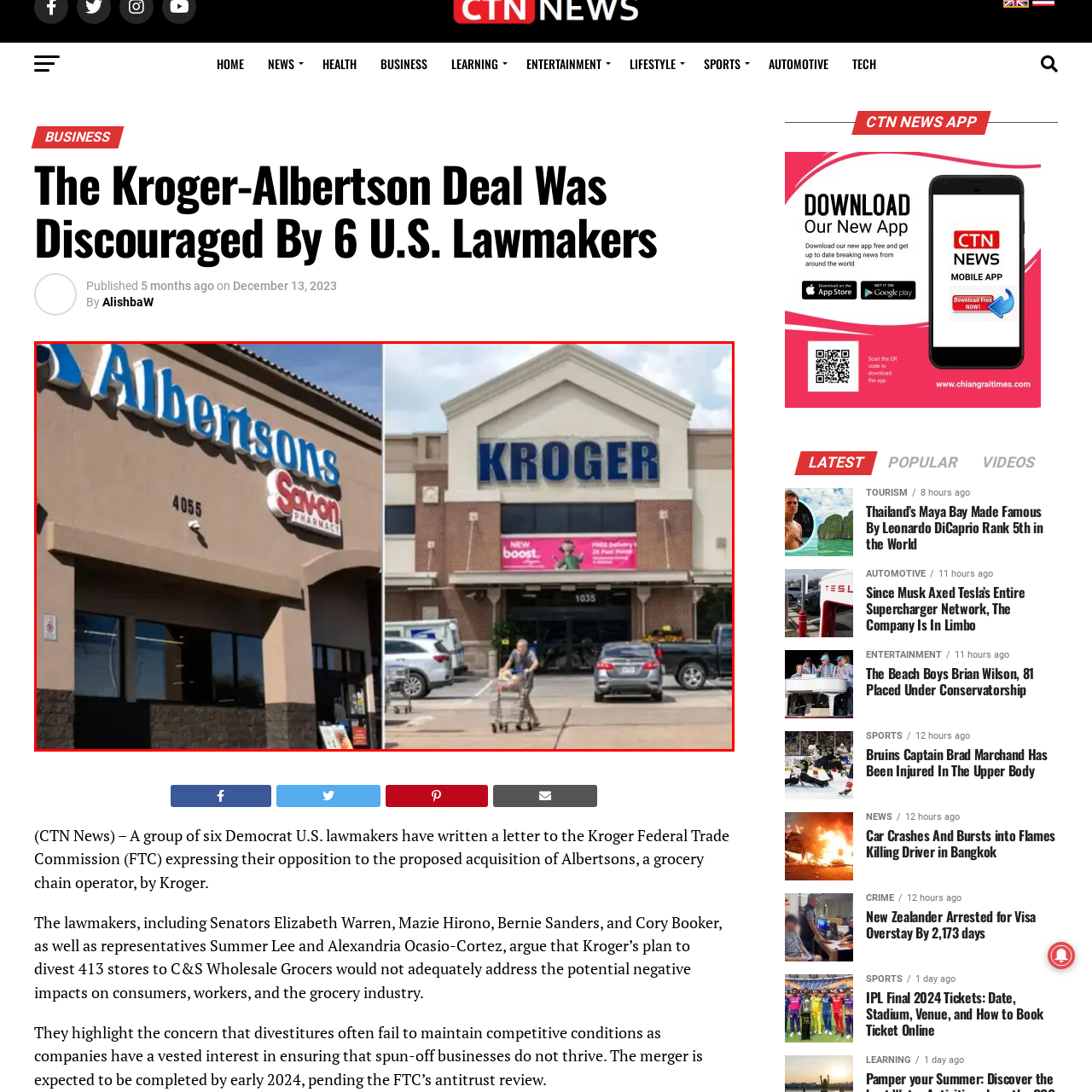Is there a shopper in the image?
Focus on the content inside the red bounding box and offer a detailed explanation.

Upon examining the image, I notice a shopper pushing a cart in front of the Kroger entrance, which suggests that there is indeed a shopper present in the scene.